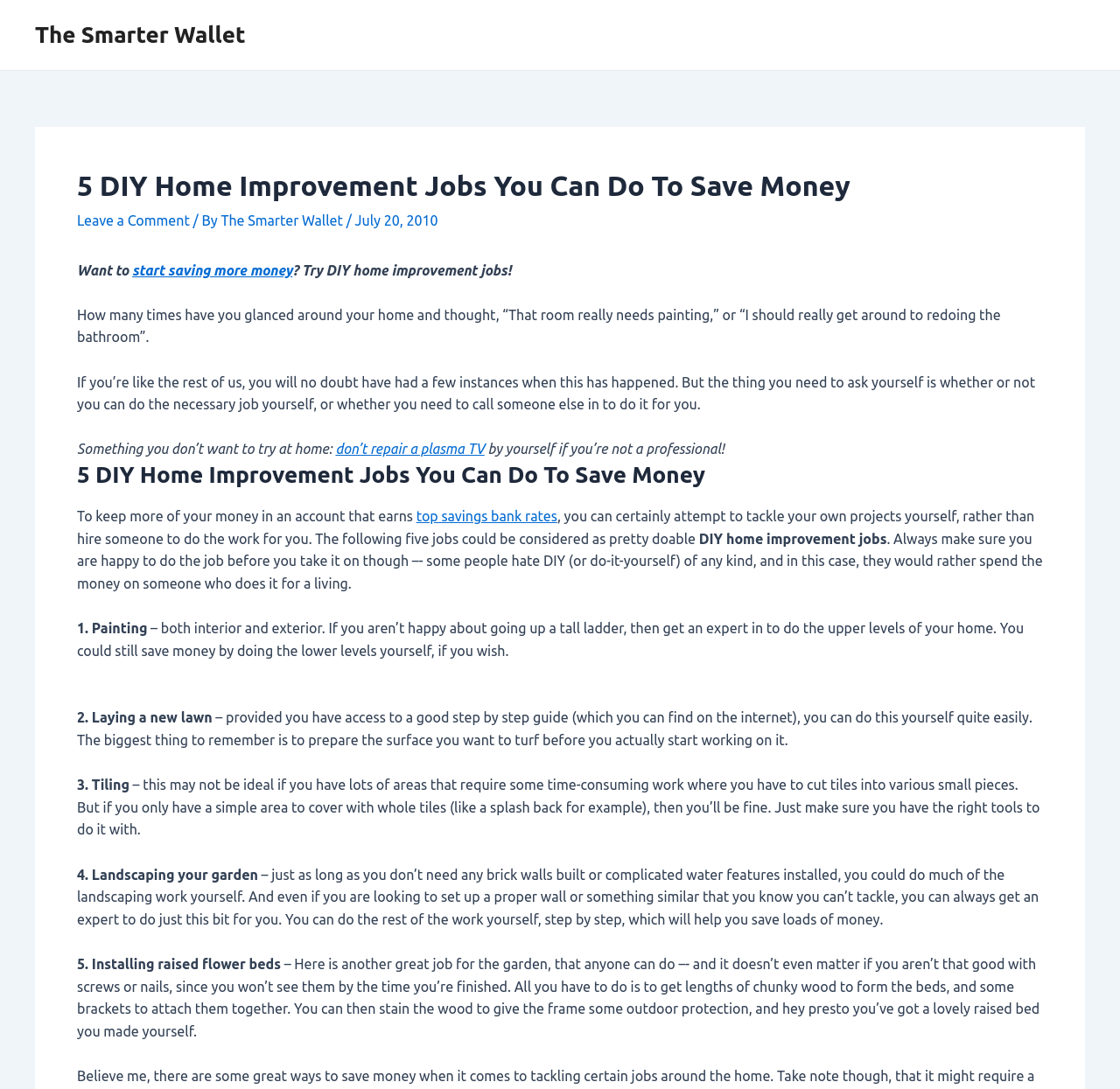Can you give a comprehensive explanation to the question given the content of the image?
What is the main topic of this webpage?

Based on the webpage content, it appears that the main topic is about DIY home improvement jobs that can save money. The webpage provides a list of 5 DIY jobs that can be done to save money, along with some tips and considerations.